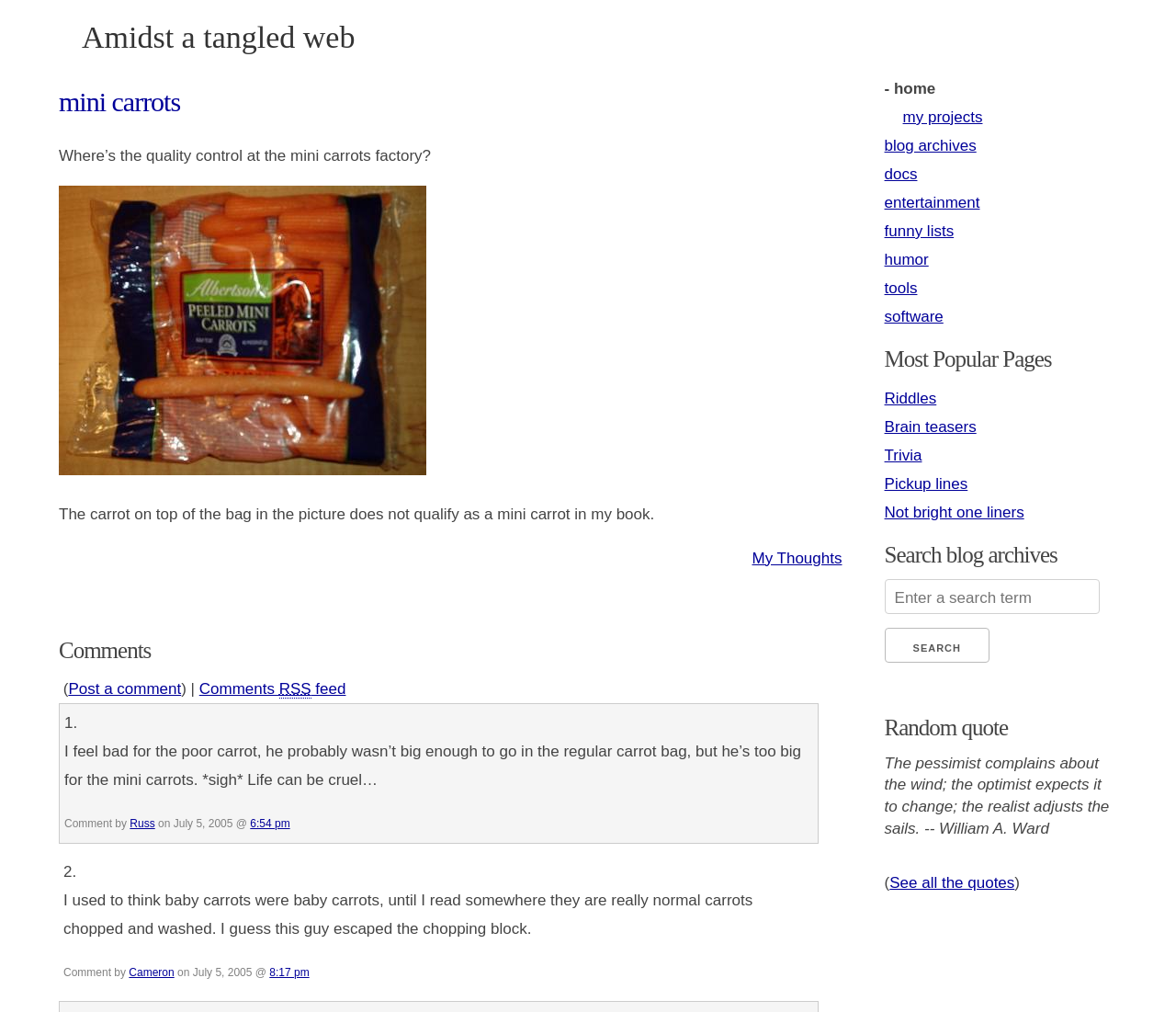Determine the bounding box coordinates for the area you should click to complete the following instruction: "See all the quotes".

[0.756, 0.863, 0.863, 0.881]